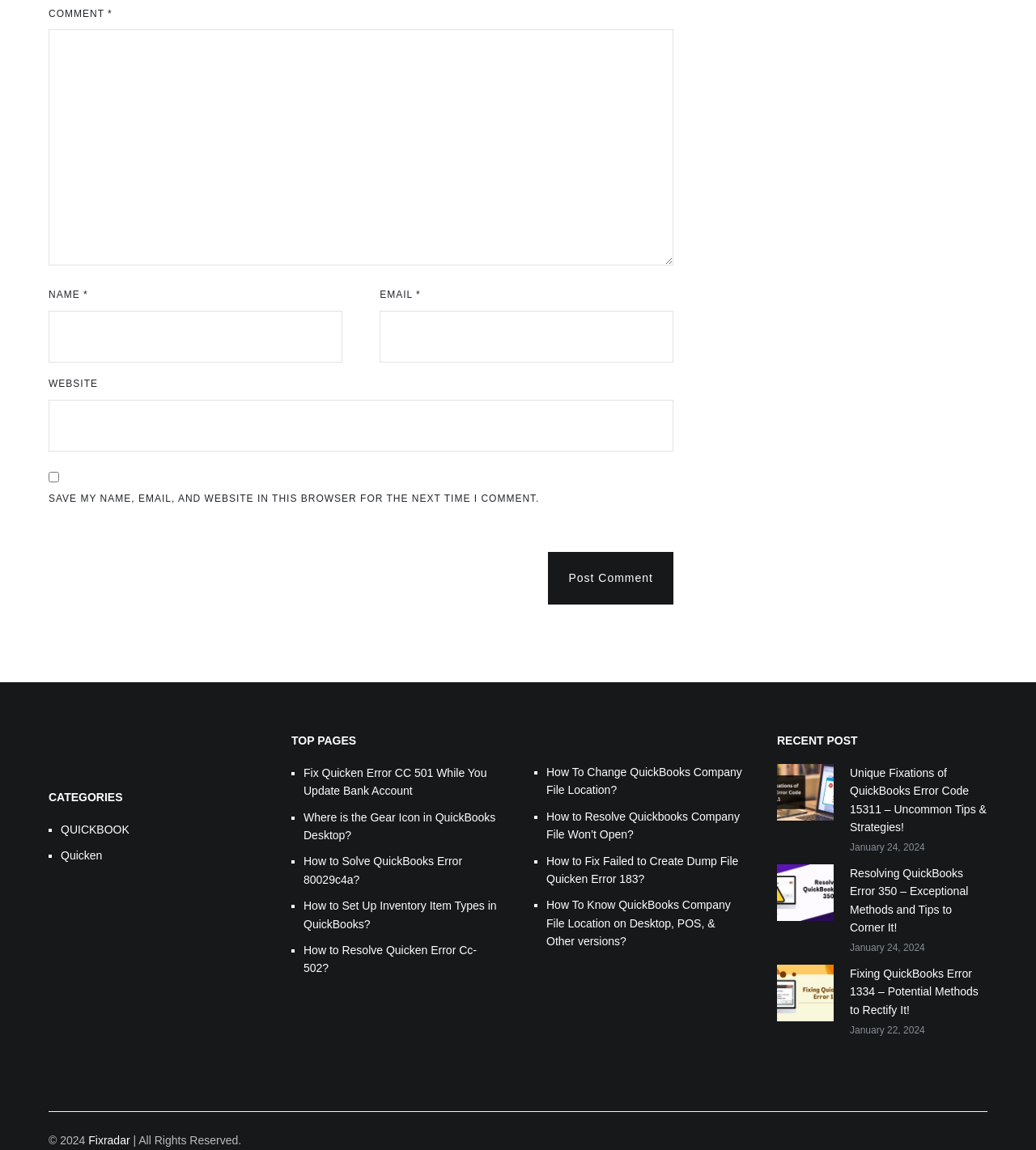Identify the bounding box coordinates for the region of the element that should be clicked to carry out the instruction: "visit about page". The bounding box coordinates should be four float numbers between 0 and 1, i.e., [left, top, right, bottom].

None